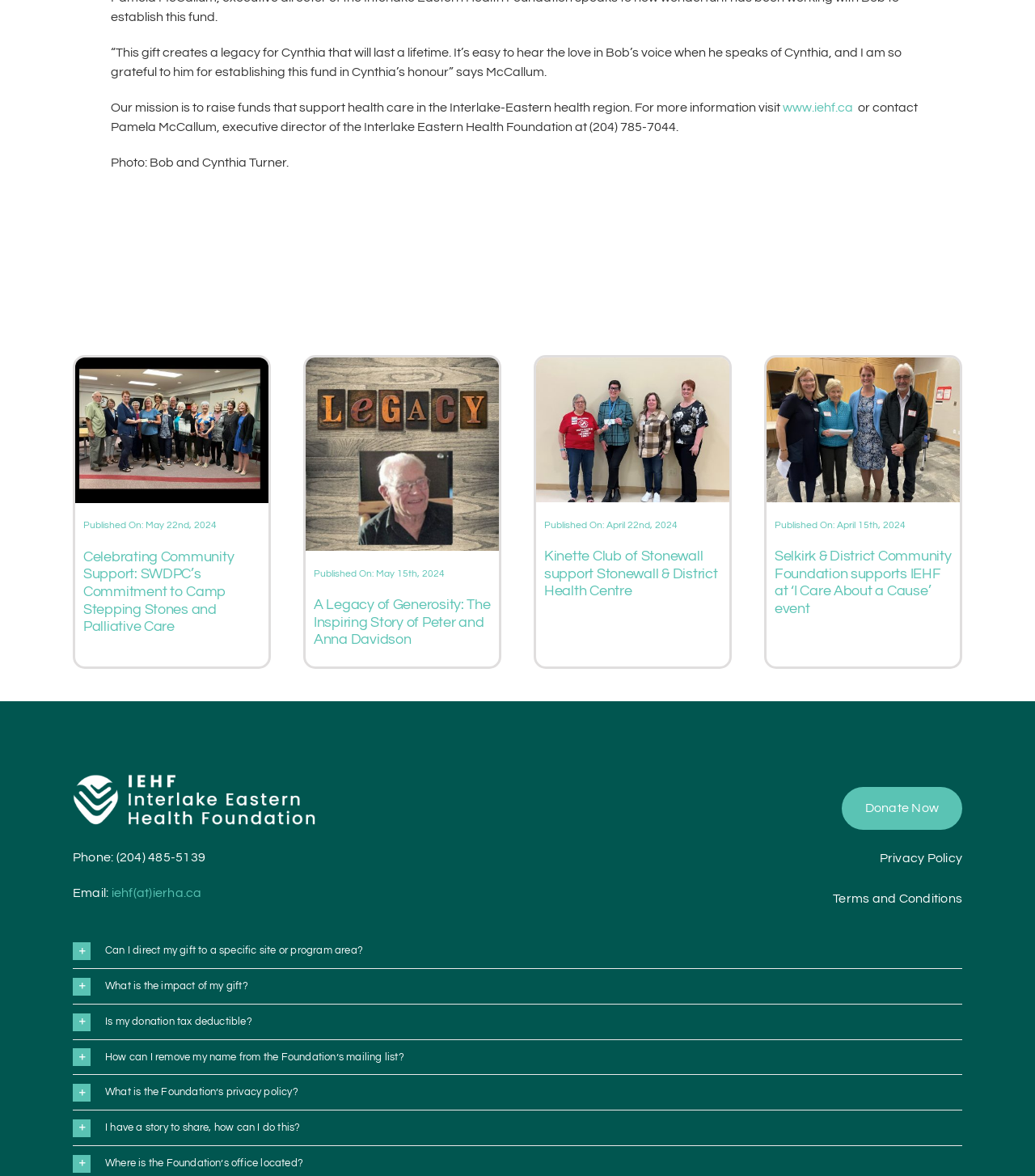From the image, can you give a detailed response to the question below:
How many articles are listed on the webpage?

The webpage lists four articles, each with a link and a published date. The articles are 'Celebrating Community Support: SWDPC’s Commitment to Camp Stepping Stones and Palliative Care', 'A Legacy of Generosity: The Inspiring Story of Peter and Anna Davidson', 'Kinette Club of Stonewall support Stonewall & District Health Centre', and 'Selkirk & District Community Foundation supports IEHF at ‘I Care About a Cause’ event'.